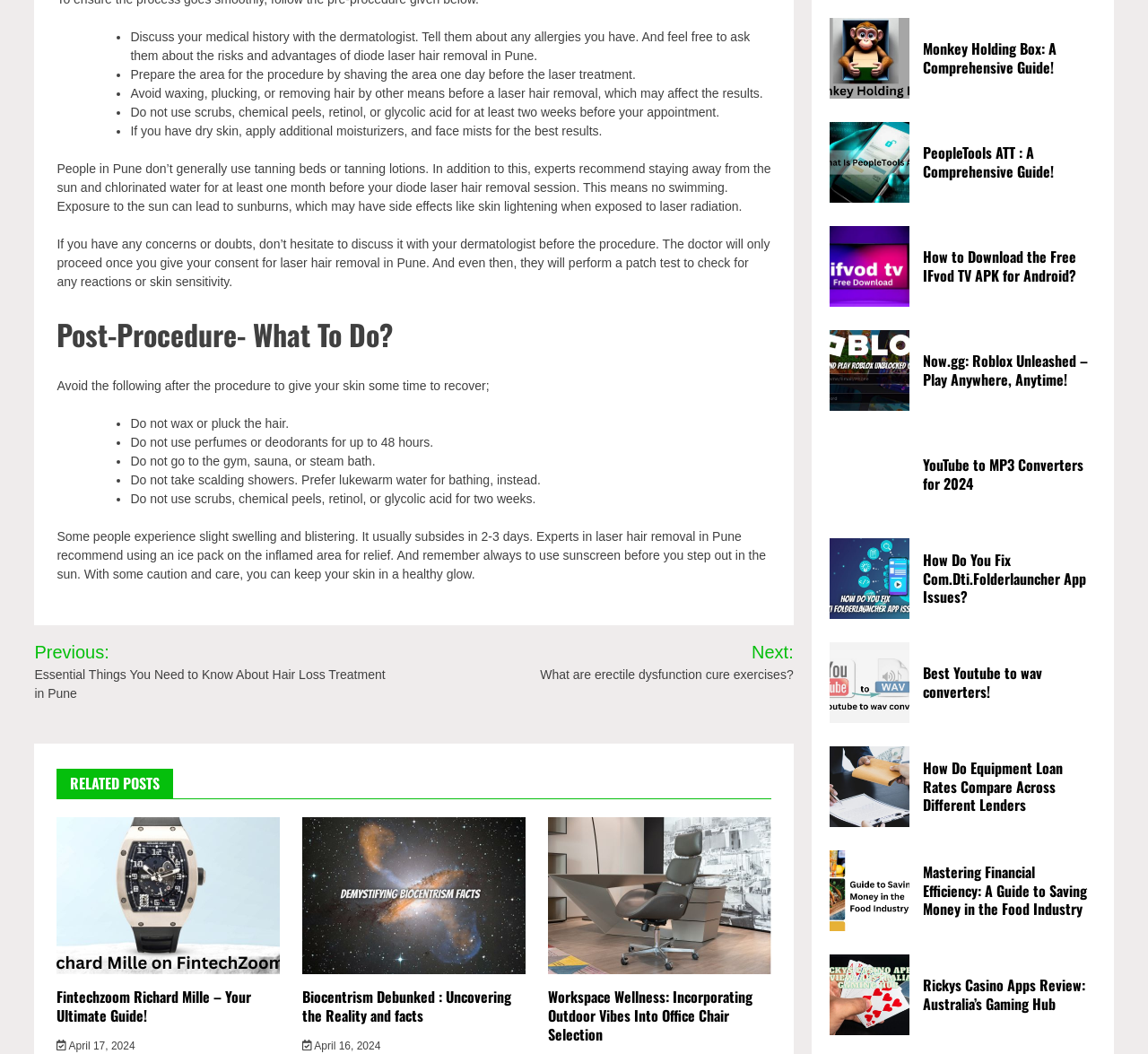Identify the bounding box coordinates of the region that should be clicked to execute the following instruction: "Click on 'Next: What are erectile dysfunction cure exercises?'".

[0.431, 0.606, 0.691, 0.649]